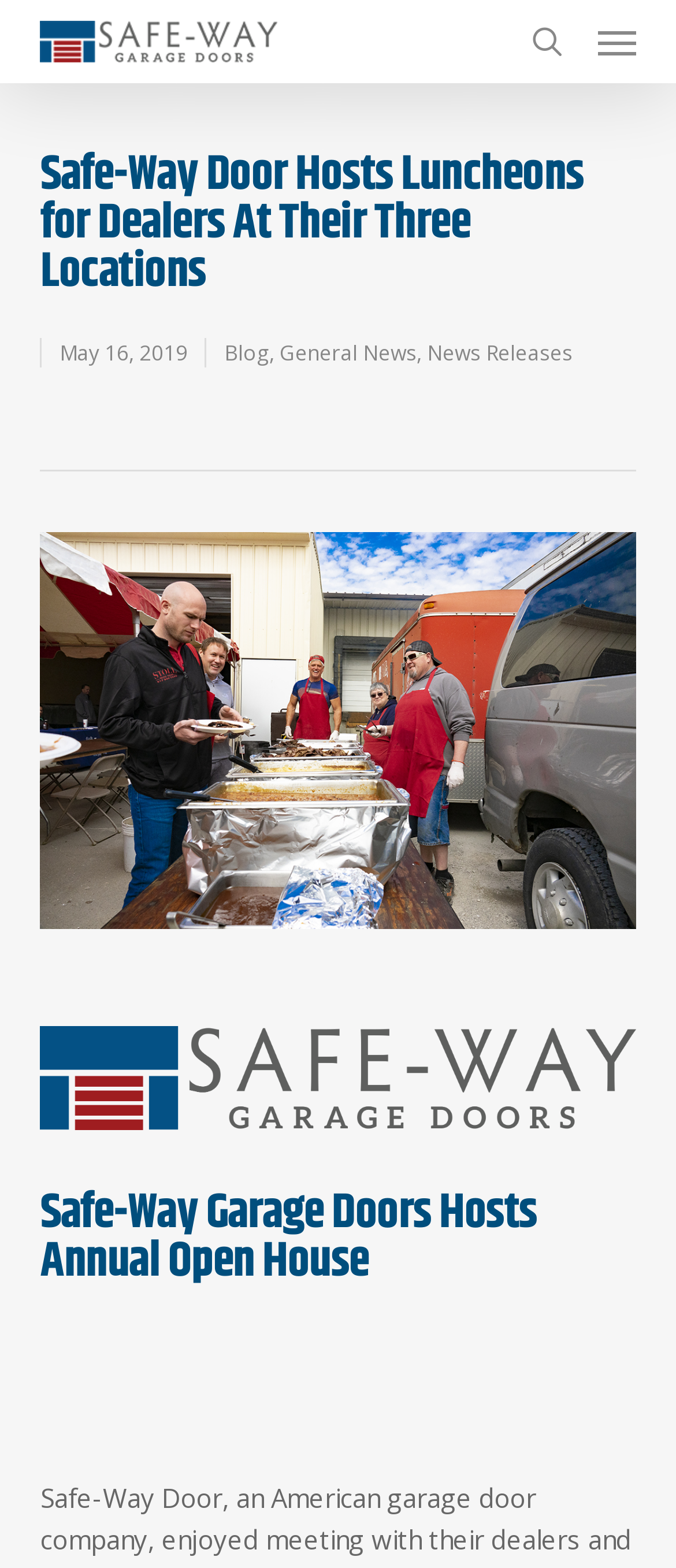Answer the question with a single word or phrase: 
What is the logo on the top left?

Safe-Way Door